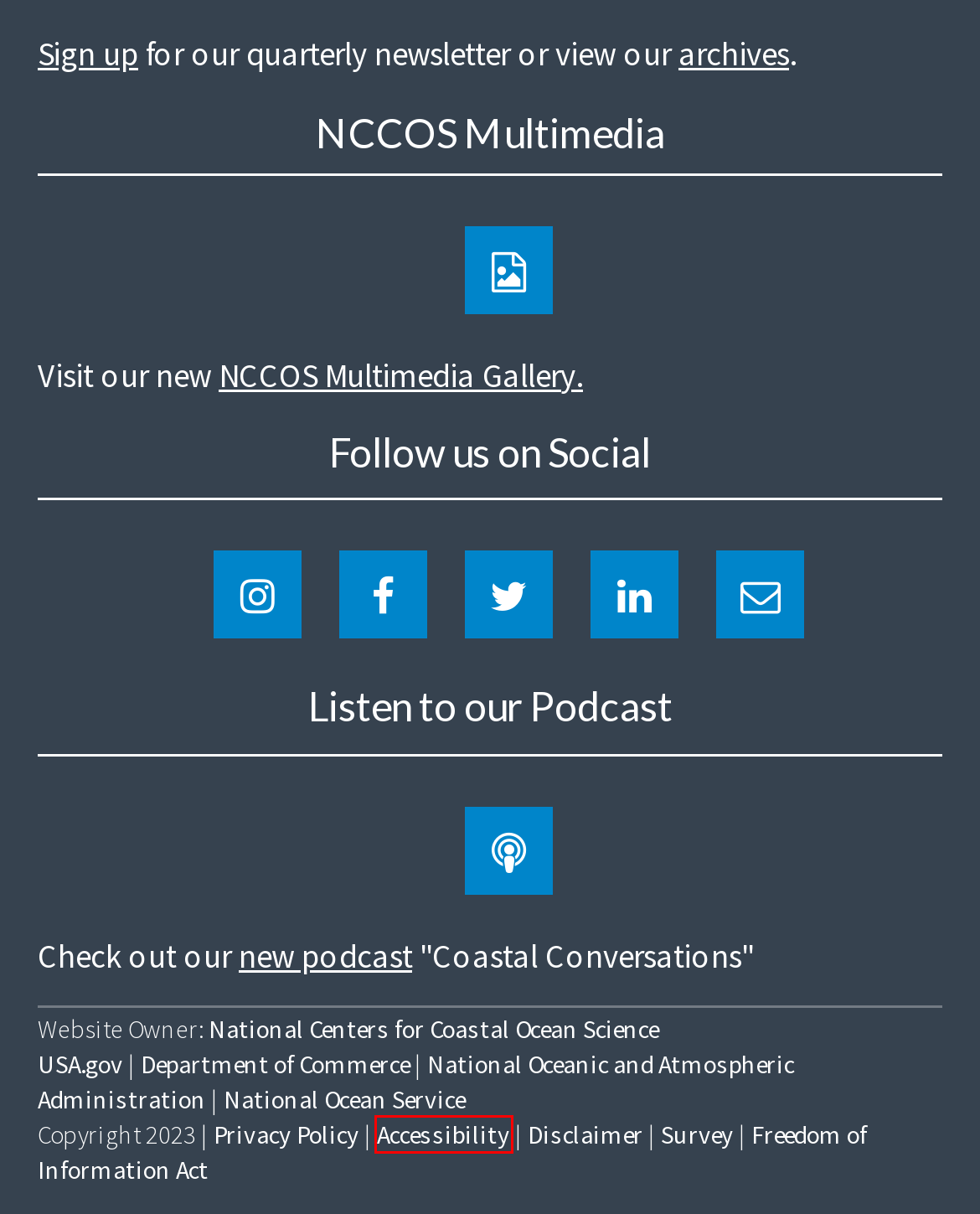You are given a screenshot depicting a webpage with a red bounding box around a UI element. Select the description that best corresponds to the new webpage after clicking the selected element. Here are the choices:
A. NOAA's National Ocean Service
B. Accessibility - NCCOS Coastal Science Website
C. Website Disclaimer - NCCOS Coastal Science Website
D. Privacy Policy - NCCOS Coastal Science Website
E. NCCOS Multimedia - NCCOS Coastal Science Website
F. Survey - NCCOS Coastal Science Website
G. Podcasts - NCCOS Coastal Science Website
H. FOIA: Freedom of Information Act | National Oceanic and Atmospheric Administration

B